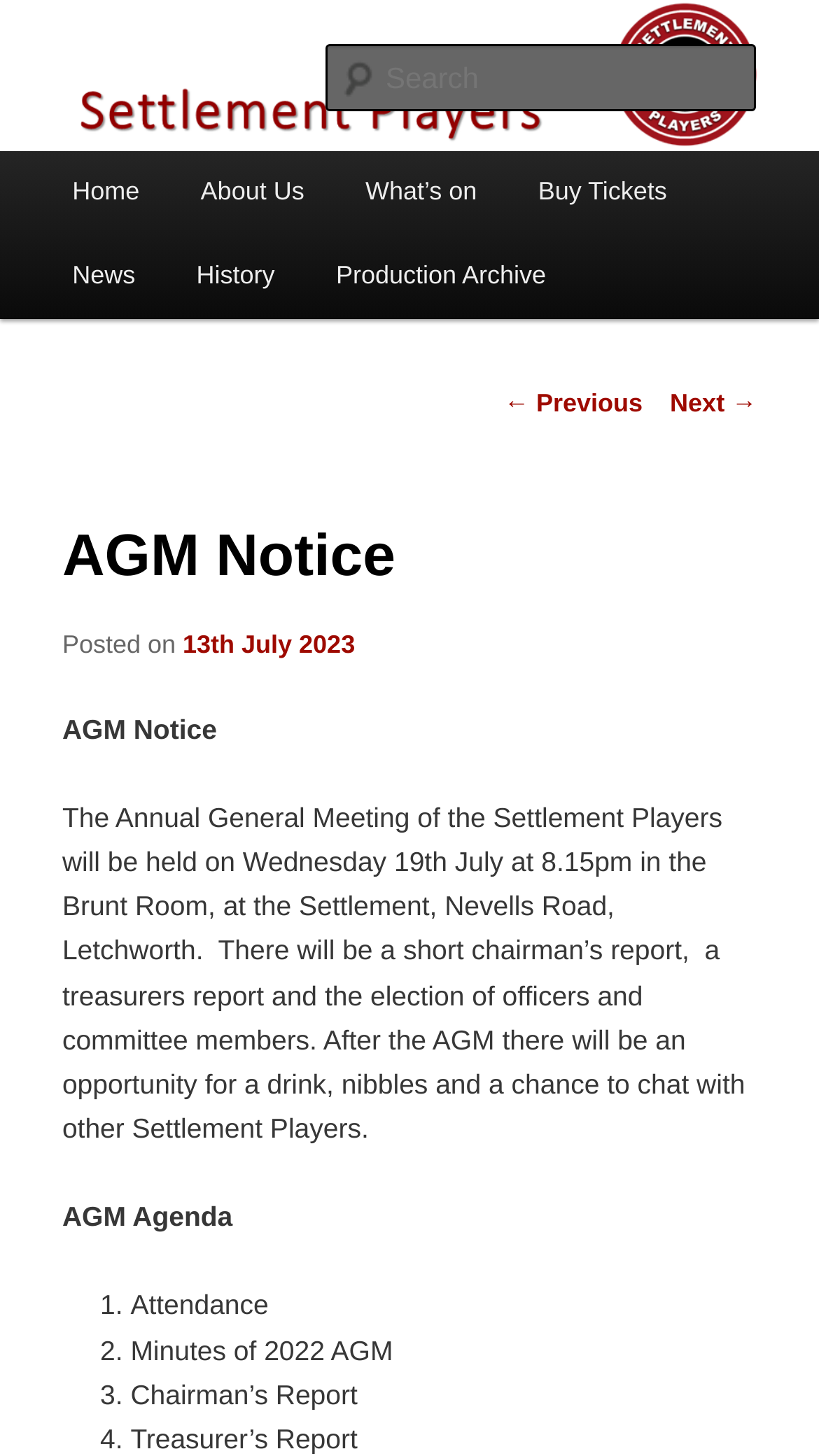What is the first item on the AGM agenda?
Craft a detailed and extensive response to the question.

The first item on the AGM agenda can be found in the list marker element '1.' and the static text element 'Attendance'. This indicates that the first item to be discussed during the meeting is attendance.